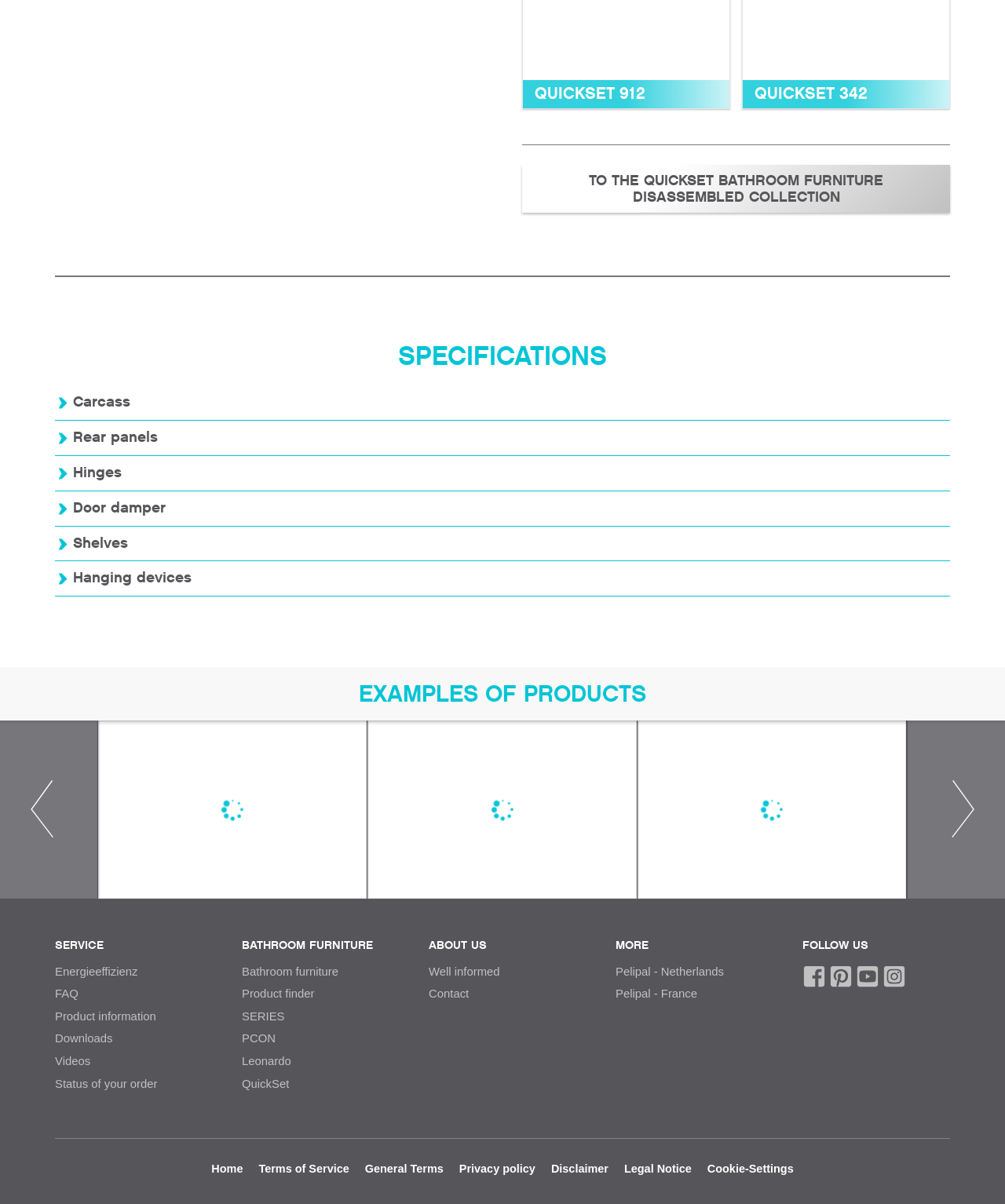Find the bounding box coordinates of the clickable element required to execute the following instruction: "Follow Pelipal on Facebook". Provide the coordinates as four float numbers between 0 and 1, i.e., [left, top, right, bottom].

[0.798, 0.808, 0.825, 0.818]